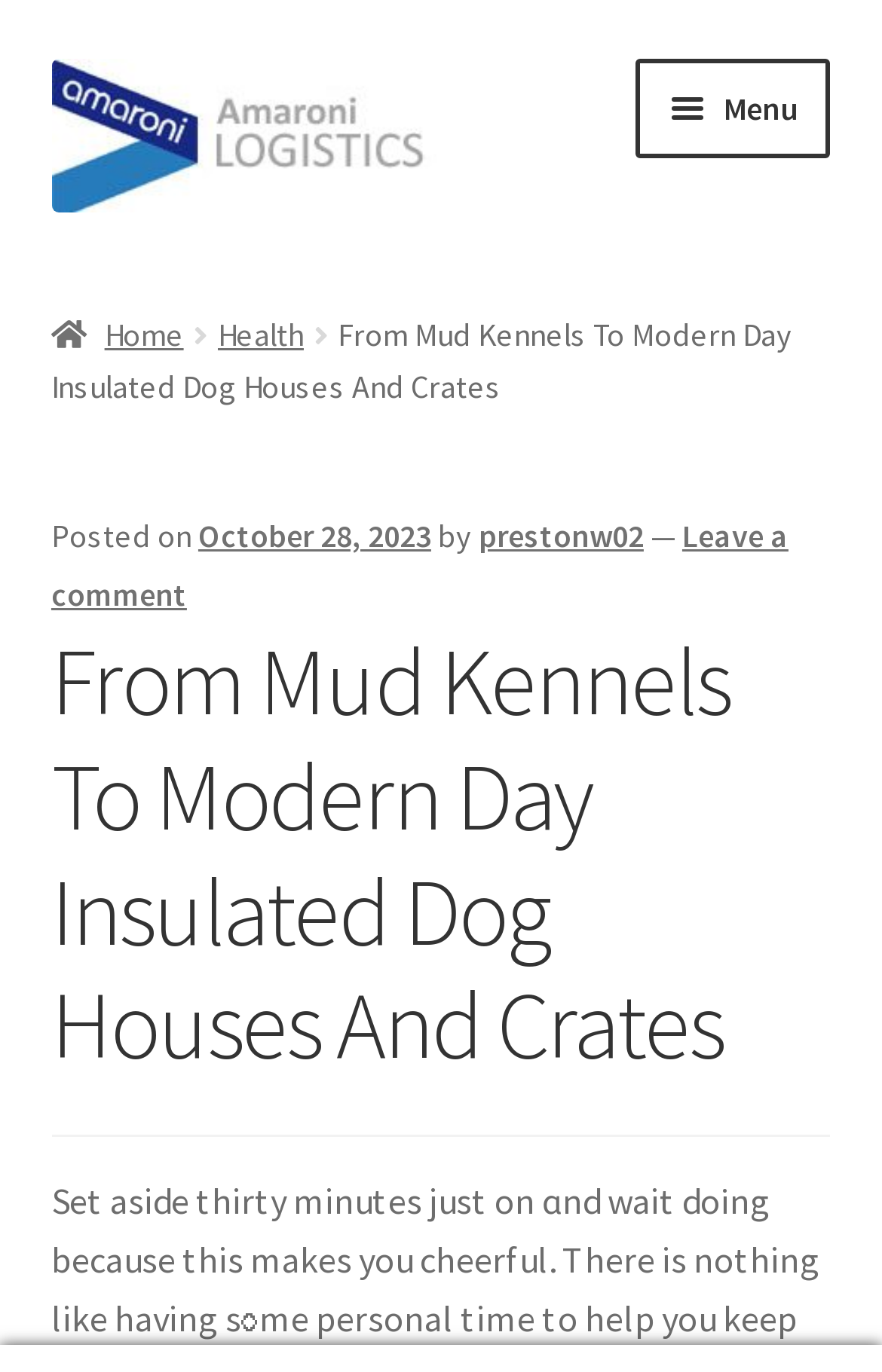Determine the bounding box coordinates of the UI element that matches the following description: "Leave a comment". The coordinates should be four float numbers between 0 and 1 in the format [left, top, right, bottom].

[0.058, 0.376, 0.894, 0.448]